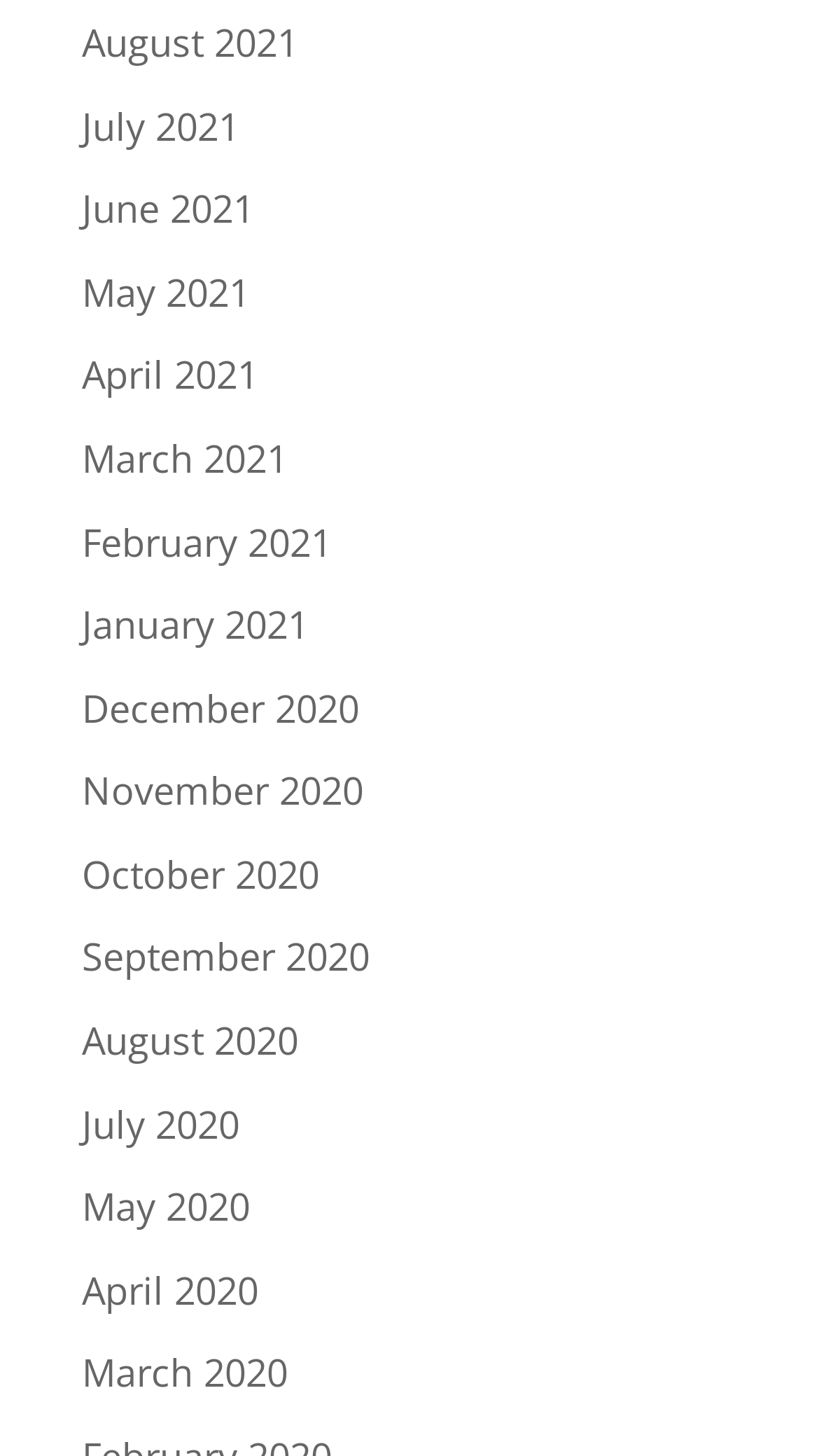Please provide the bounding box coordinates in the format (top-left x, top-left y, bottom-right x, bottom-right y). Remember, all values are floating point numbers between 0 and 1. What is the bounding box coordinate of the region described as: July 2020

[0.1, 0.754, 0.292, 0.789]